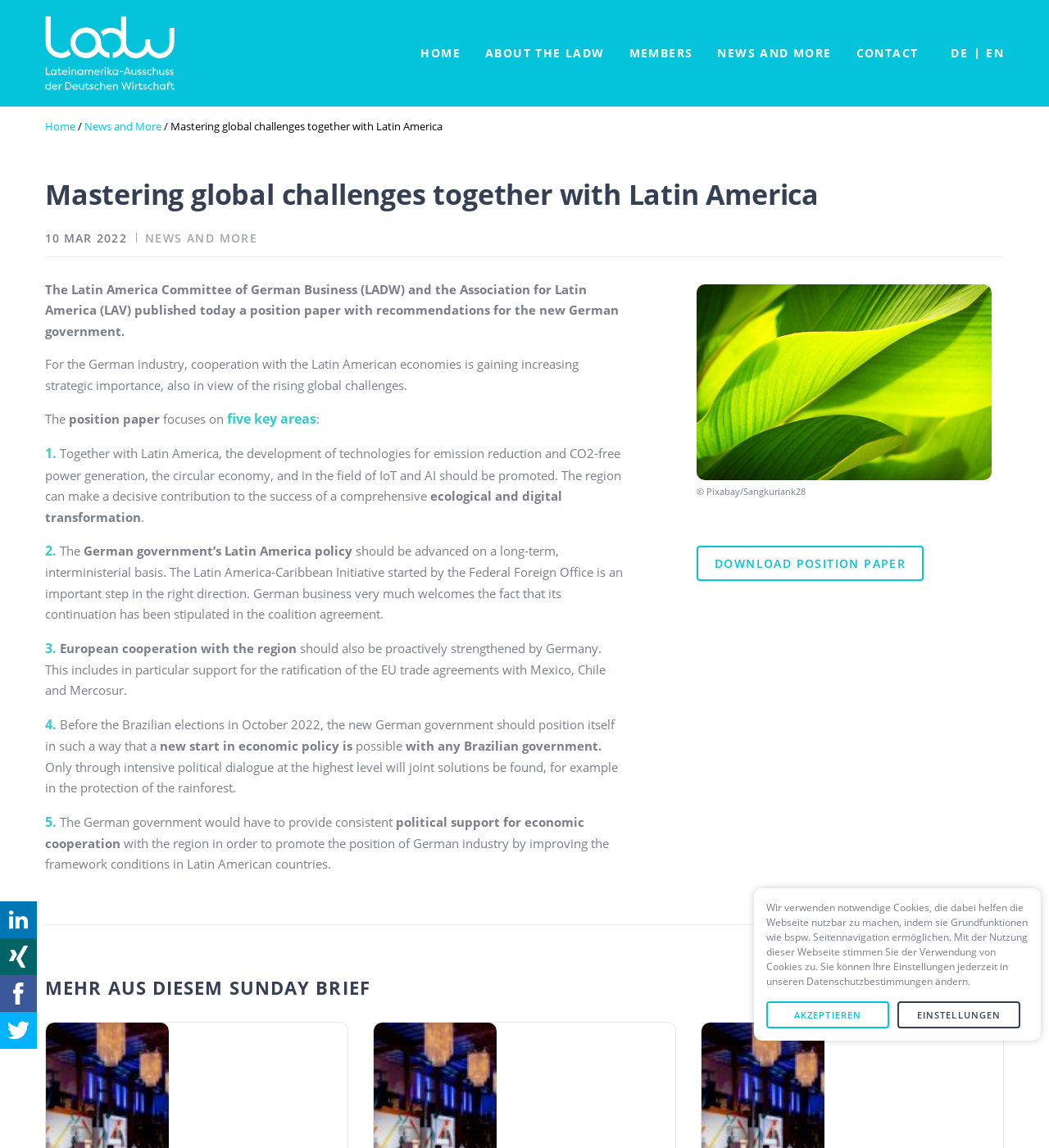What is the theme of the image in the figure?
Using the details shown in the screenshot, provide a comprehensive answer to the question.

I found the answer by looking at the figure and its caption, and seeing that the image is a leaf, which is likely related to the environment or ecology.